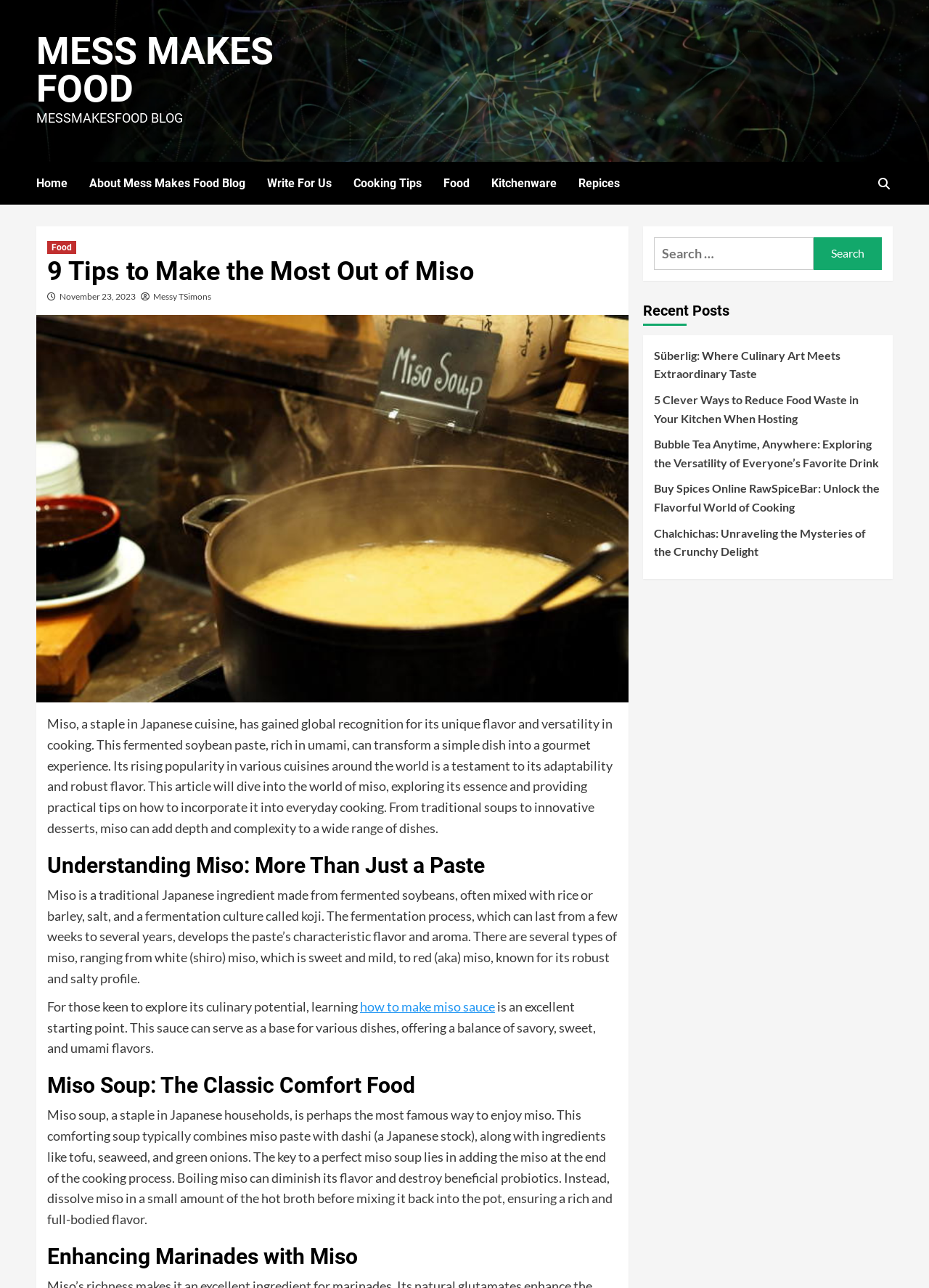Please determine the headline of the webpage and provide its content.

9 Tips to Make the Most Out of Miso